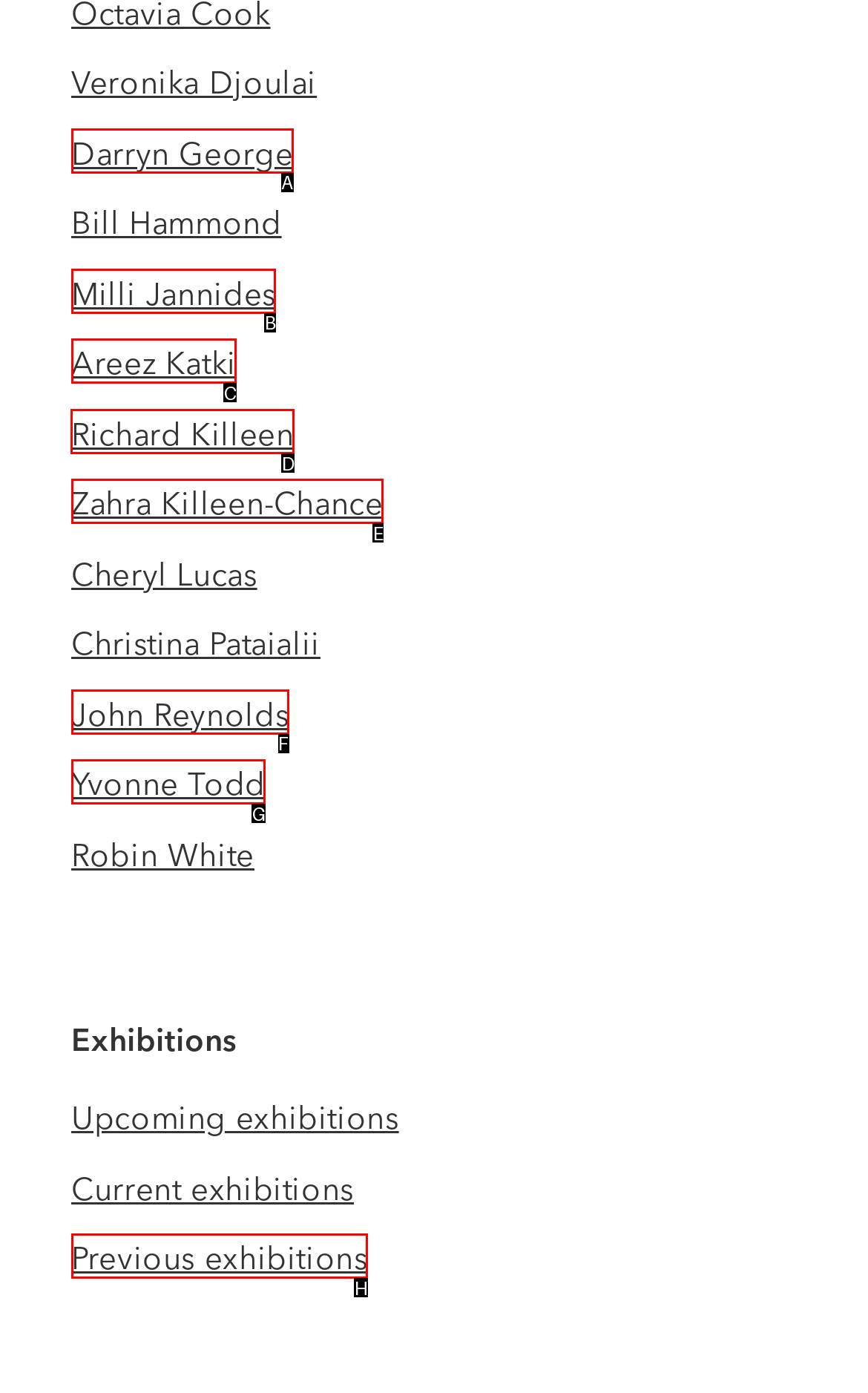Choose the UI element you need to click to carry out the task: Read the latest news.
Respond with the corresponding option's letter.

None